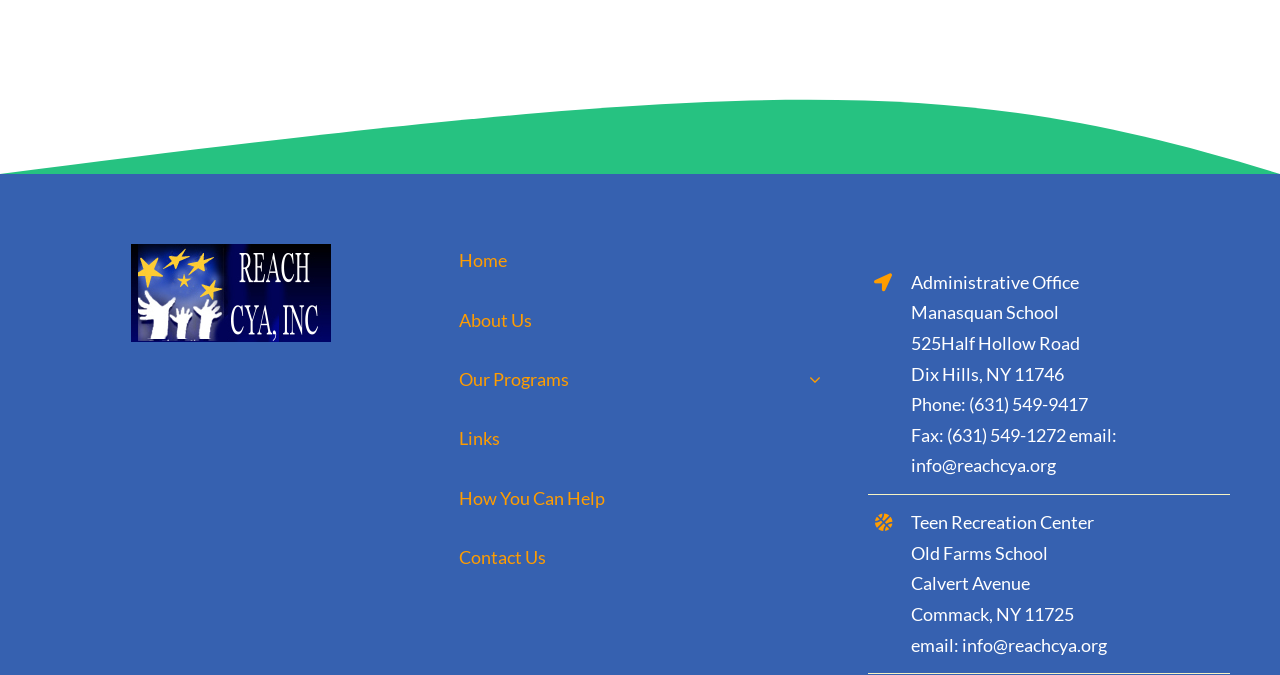What is the email address of the organization?
Give a single word or phrase as your answer by examining the image.

info@reachcya.org